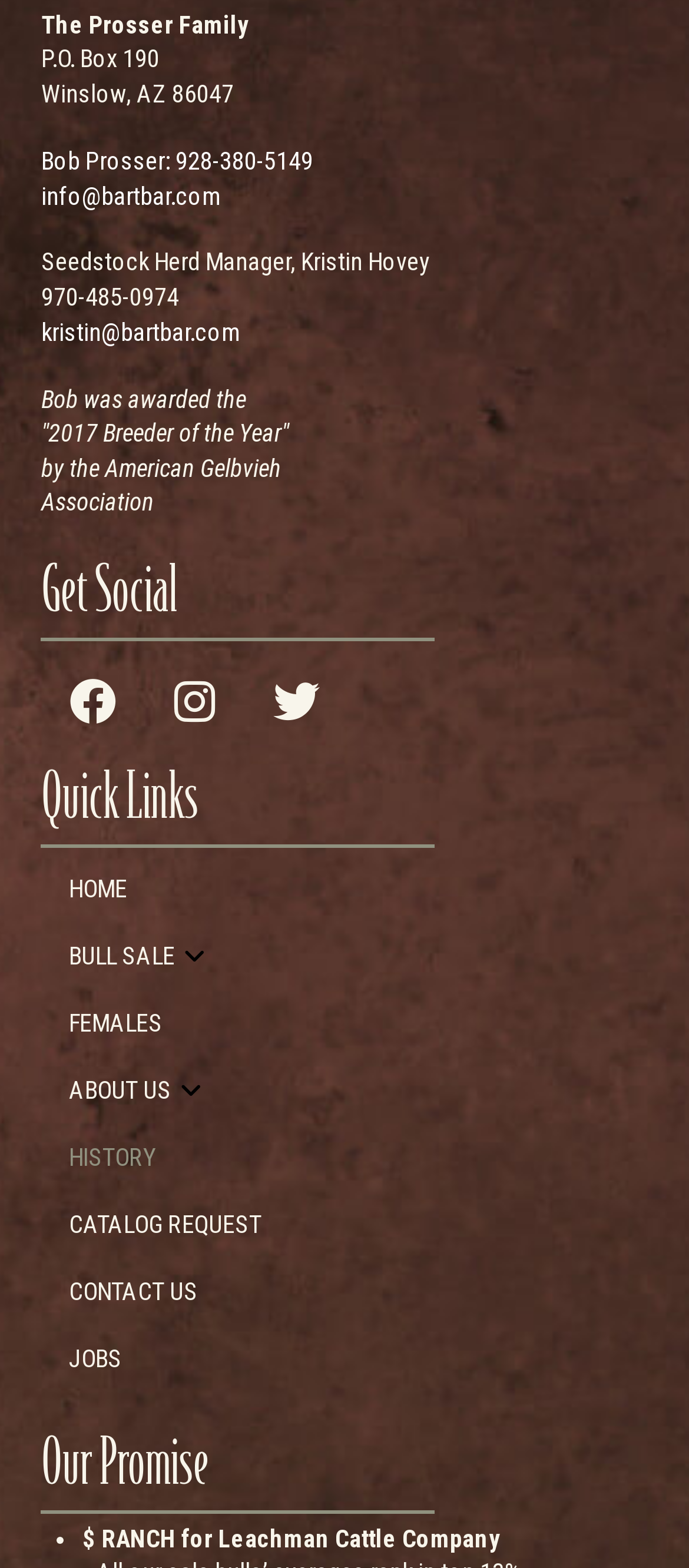Find the bounding box coordinates for the UI element that matches this description: "About Us".

[0.06, 0.675, 0.319, 0.717]